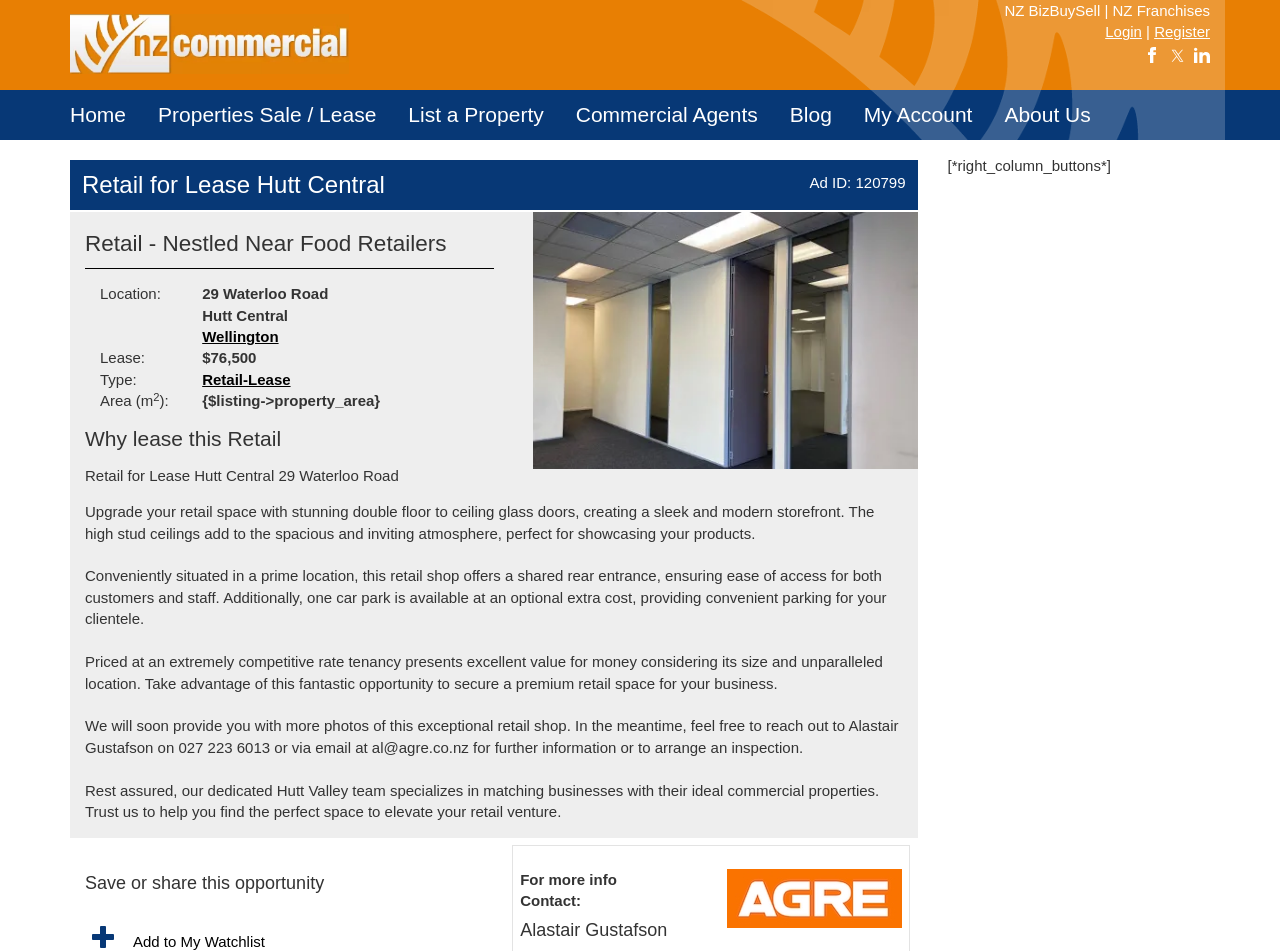Can you show the bounding box coordinates of the region to click on to complete the task described in the instruction: "Contact Alastair Gustafson"?

[0.406, 0.969, 0.704, 0.99]